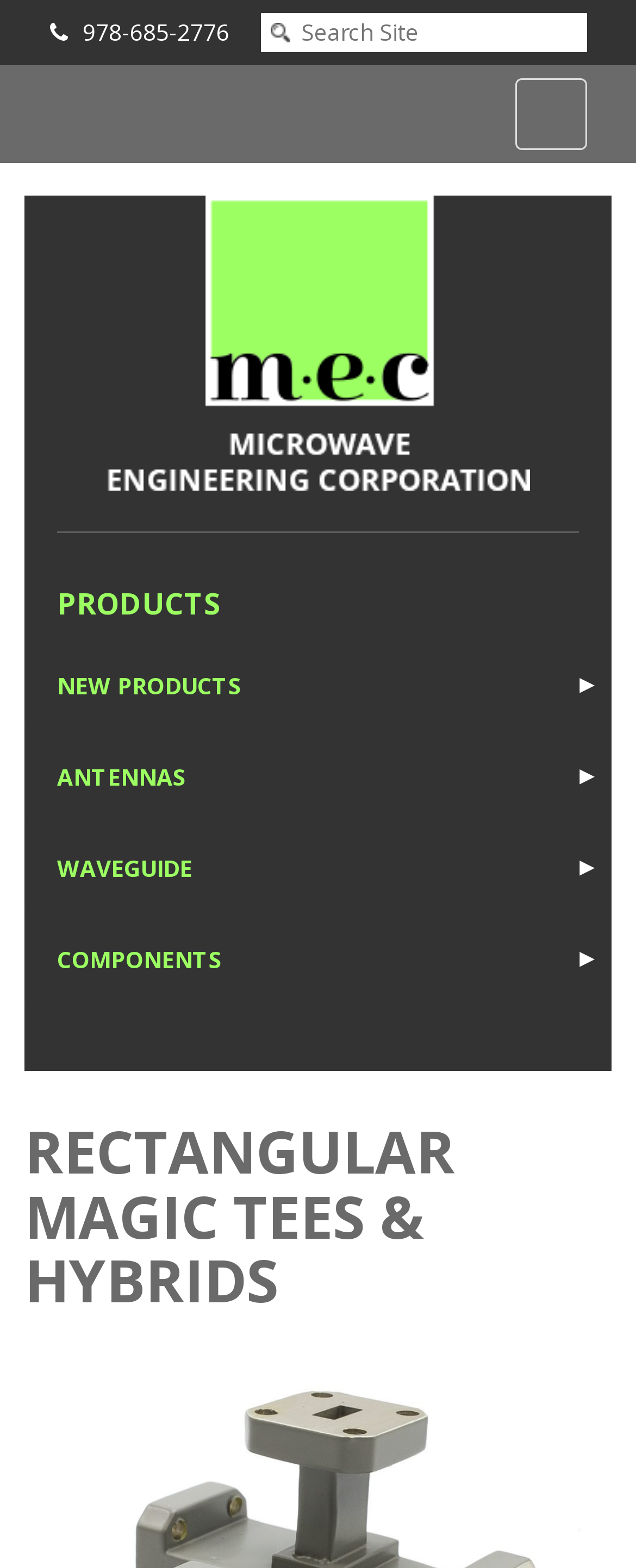Given the element description: "name="s" placeholder="Search Site"", predict the bounding box coordinates of this UI element. The coordinates must be four float numbers between 0 and 1, given as [left, top, right, bottom].

[0.409, 0.008, 0.922, 0.033]